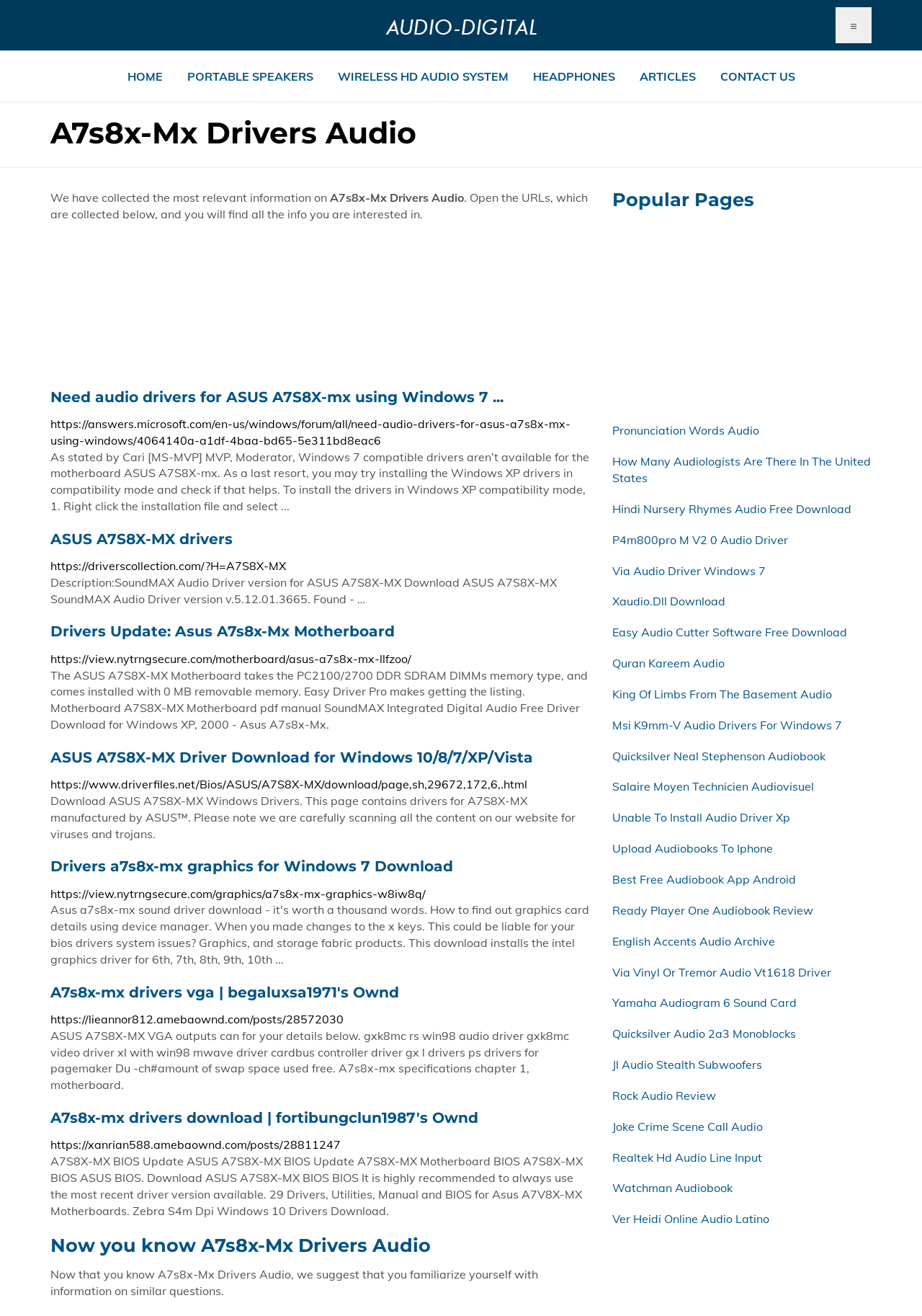Please locate the clickable area by providing the bounding box coordinates to follow this instruction: "Read the article about 'Need audio drivers for ASUS A7S8X-mx using Windows 7'".

[0.055, 0.296, 0.641, 0.308]